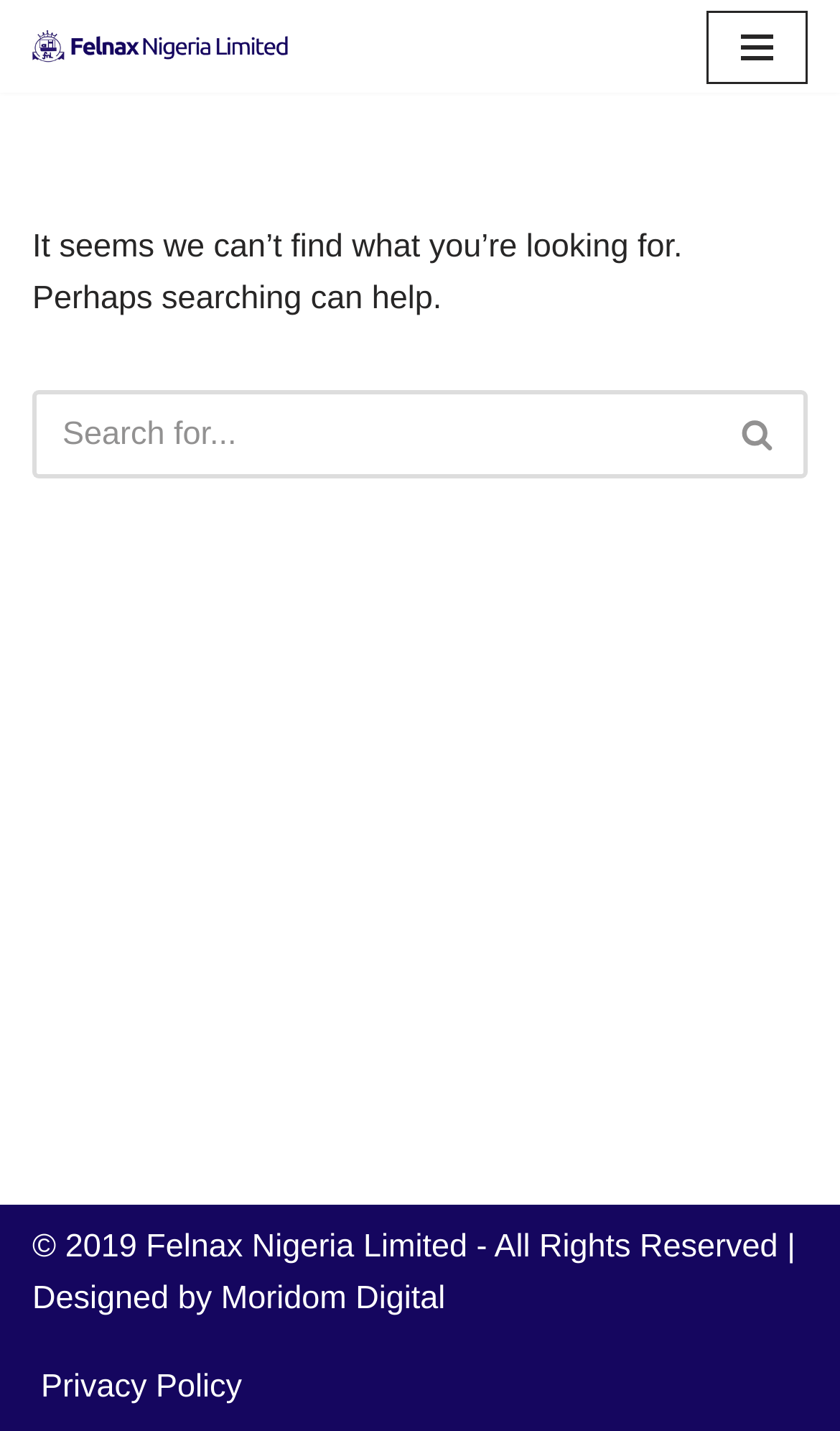What is the text on the search button?
Please provide a single word or phrase as your answer based on the image.

Search